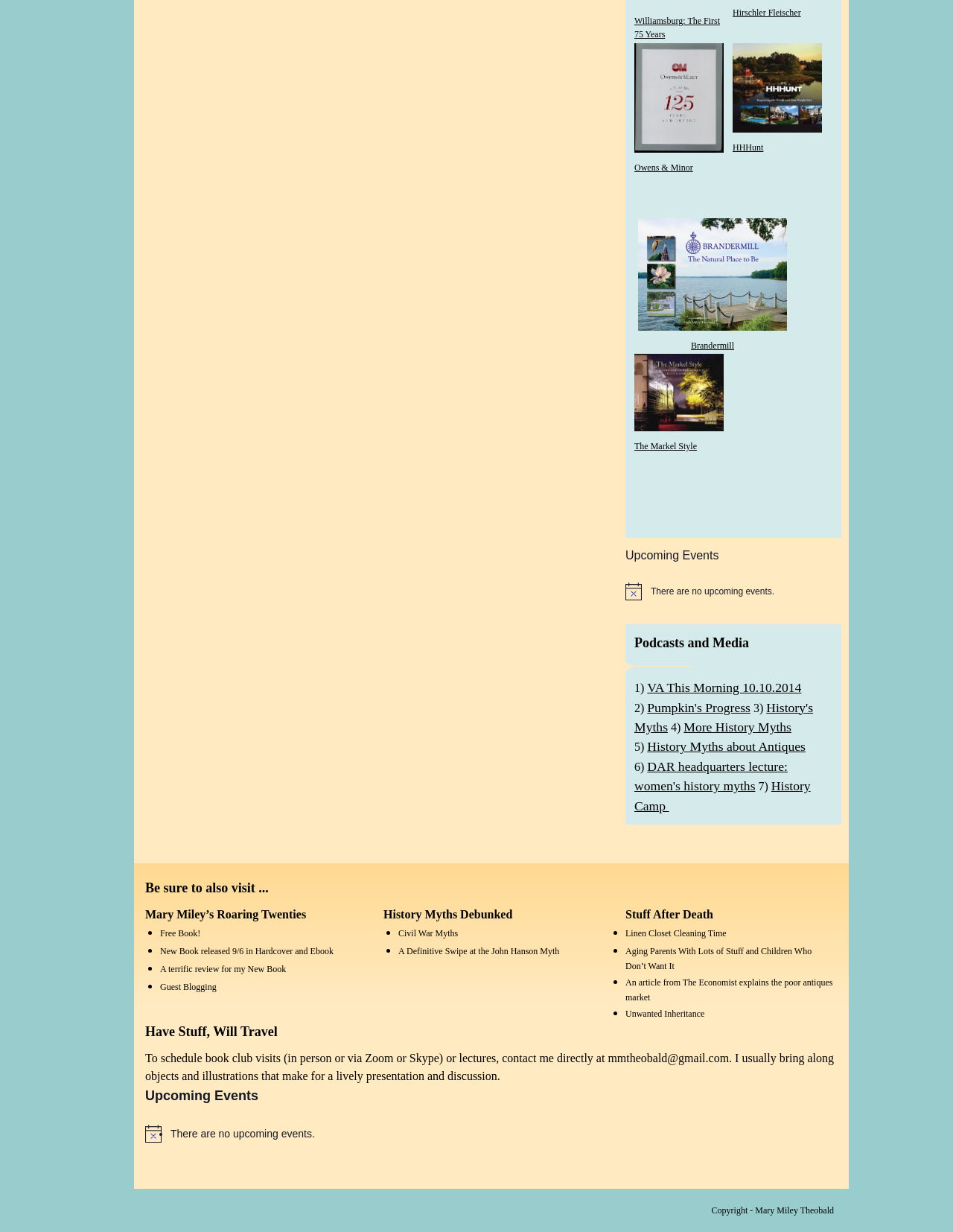Pinpoint the bounding box coordinates of the clickable area necessary to execute the following instruction: "View the 'Upcoming Events' section". The coordinates should be given as four float numbers between 0 and 1, namely [left, top, right, bottom].

[0.656, 0.444, 0.891, 0.458]